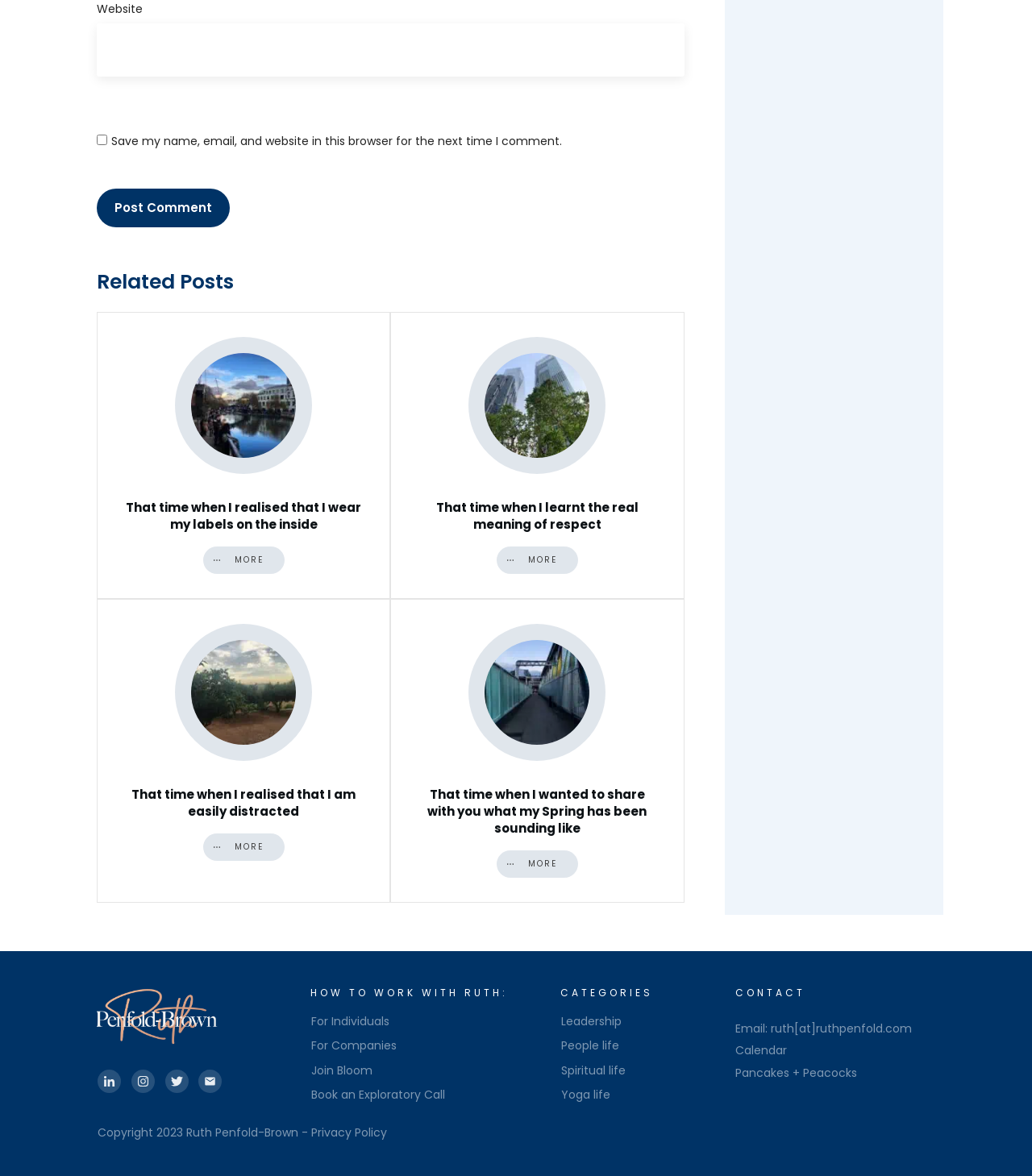Show the bounding box coordinates of the element that should be clicked to complete the task: "Read related post 'That time when I realised that I wear my labels on the inside'".

[0.119, 0.424, 0.353, 0.453]